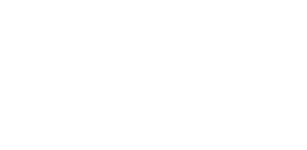Use the information in the screenshot to answer the question comprehensively: What theme is the logo associated with?

The caption states that the logo is often associated with themes of 'nature, freedom, or birdwatching', which suggests that the logo is related to the theme of nature.